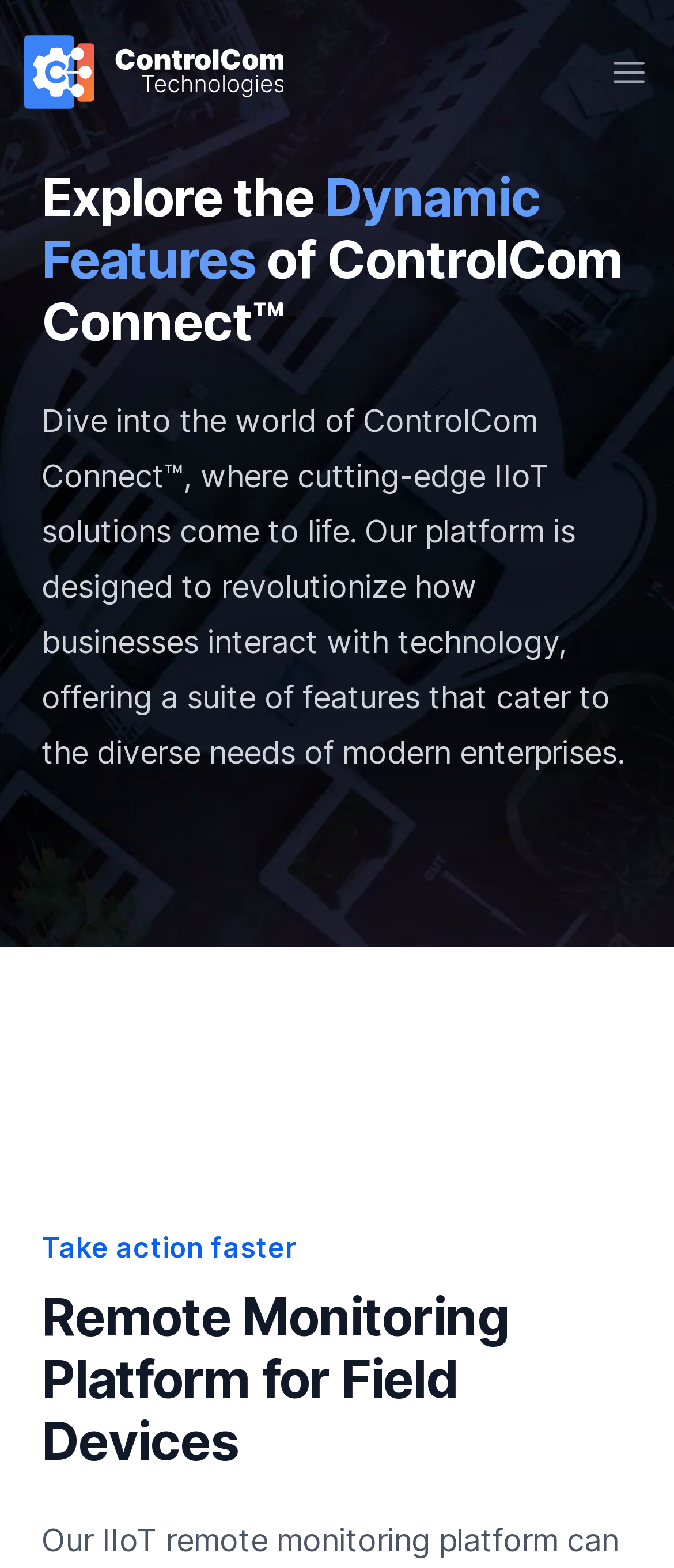Can you find and provide the main heading text of this webpage?

Explore the Dynamic Features of ControlCom Connect™